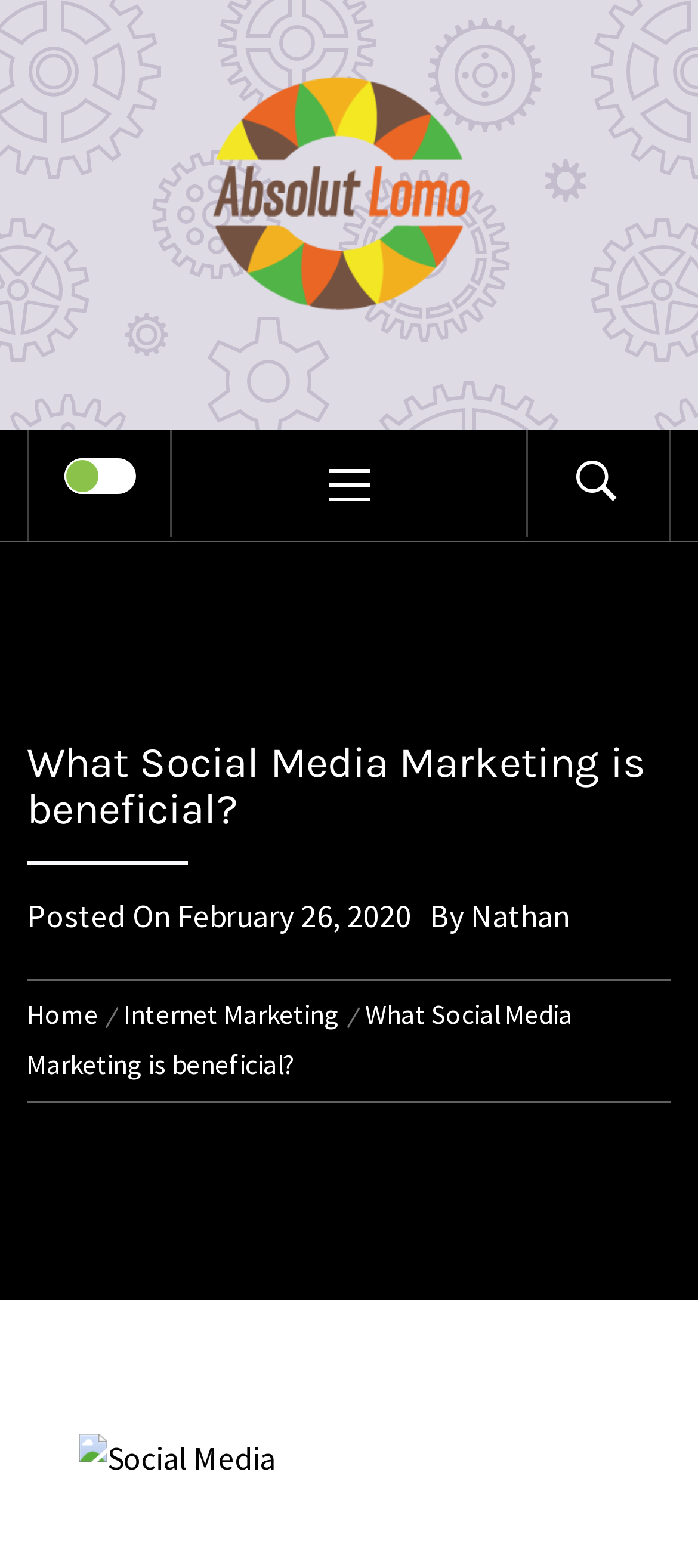Please determine the bounding box coordinates of the element to click in order to execute the following instruction: "Click on the Absolut Lomo logo". The coordinates should be four float numbers between 0 and 1, specified as [left, top, right, bottom].

[0.038, 0.046, 0.962, 0.2]